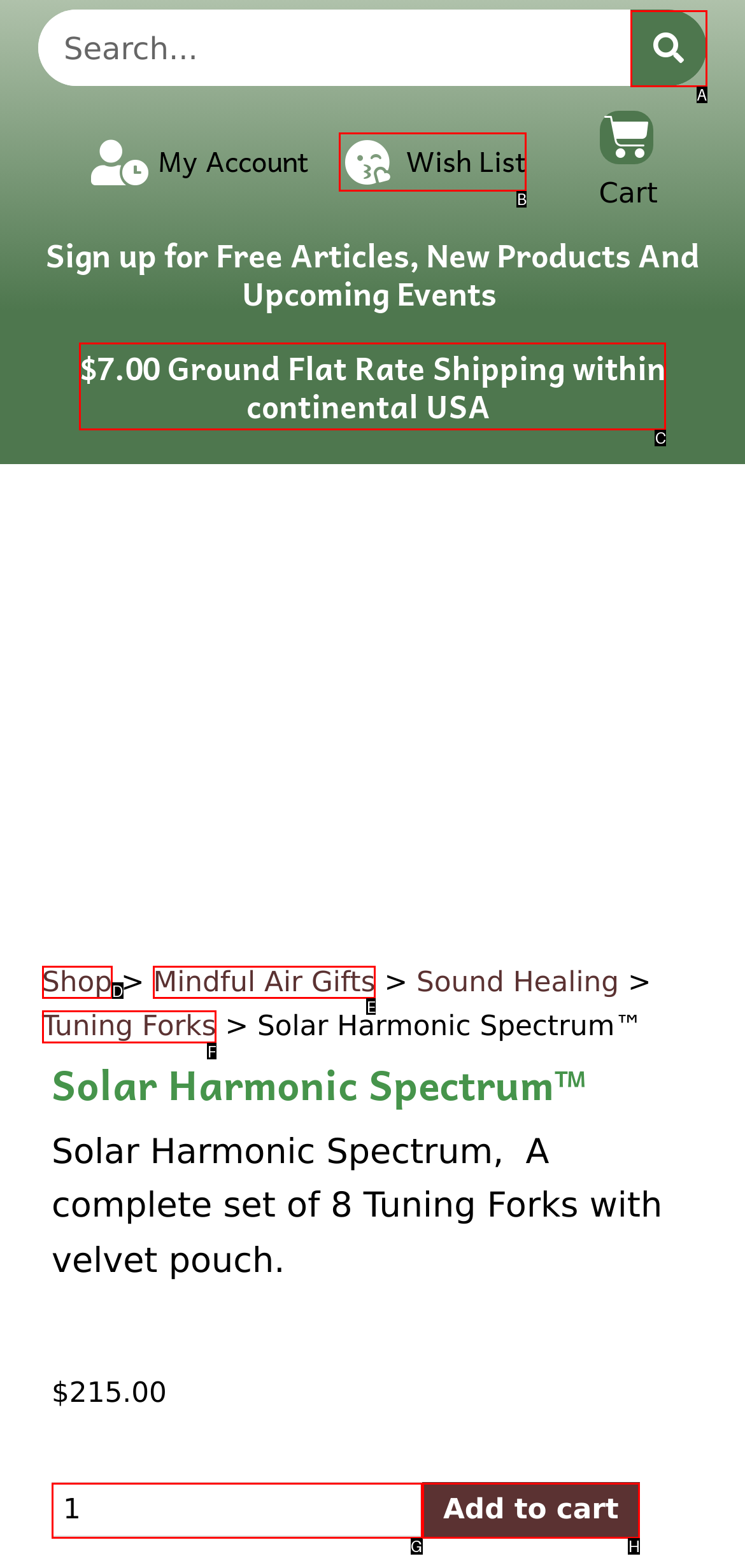Using the given description: Wish List, identify the HTML element that corresponds best. Answer with the letter of the correct option from the available choices.

B